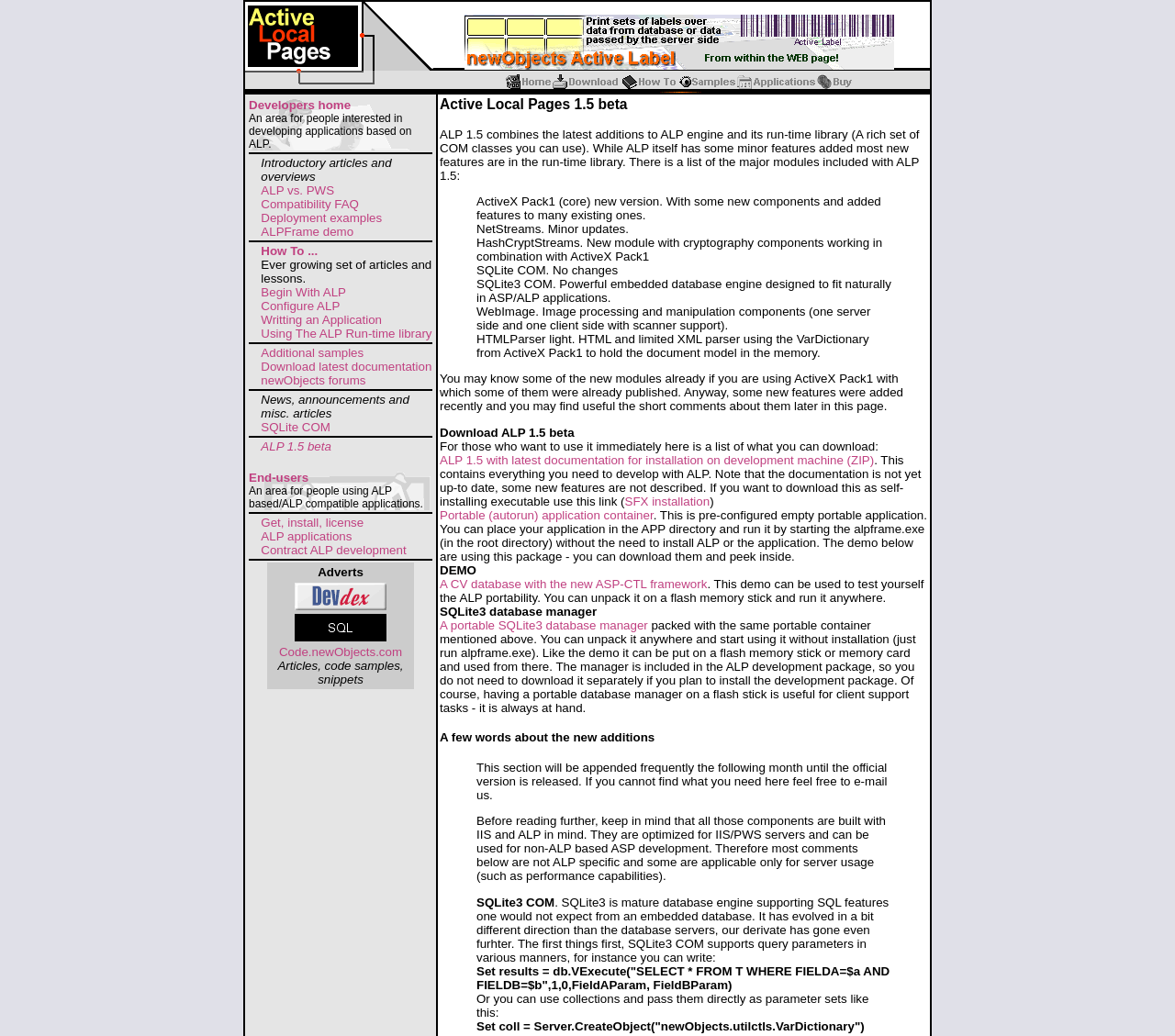Identify the bounding box coordinates of the area that should be clicked in order to complete the given instruction: "Read the 'FAQ and documentation'". The bounding box coordinates should be four float numbers between 0 and 1, i.e., [left, top, right, bottom].

[0.527, 0.075, 0.577, 0.089]